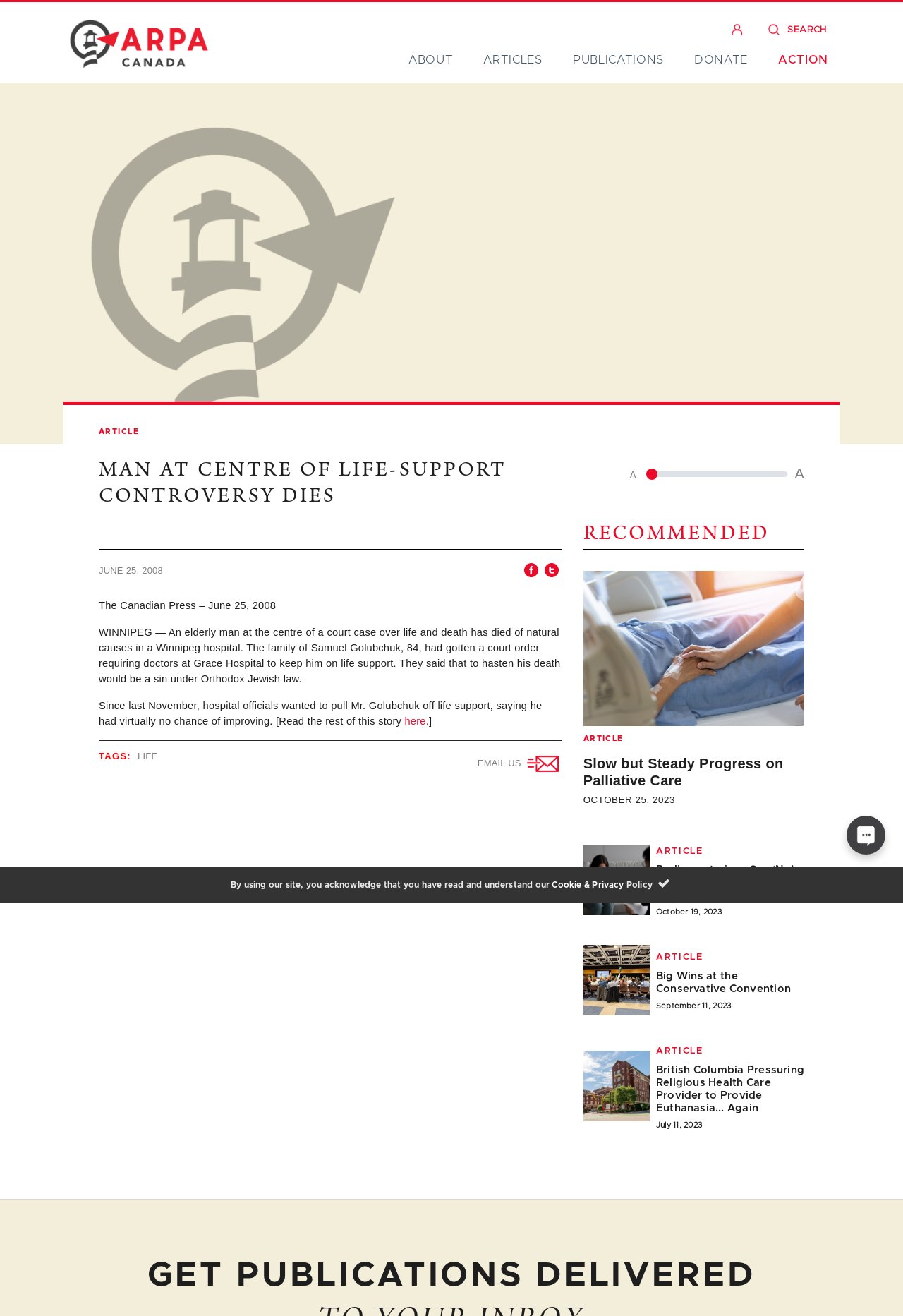Based on what you see in the screenshot, provide a thorough answer to this question: What is the topic of the article?

The topic of the article can be determined by reading the heading 'MAN AT CENTRE OF LIFE-SUPPORT CONTROVERSY DIES' which indicates that the article is about a controversy related to life support.